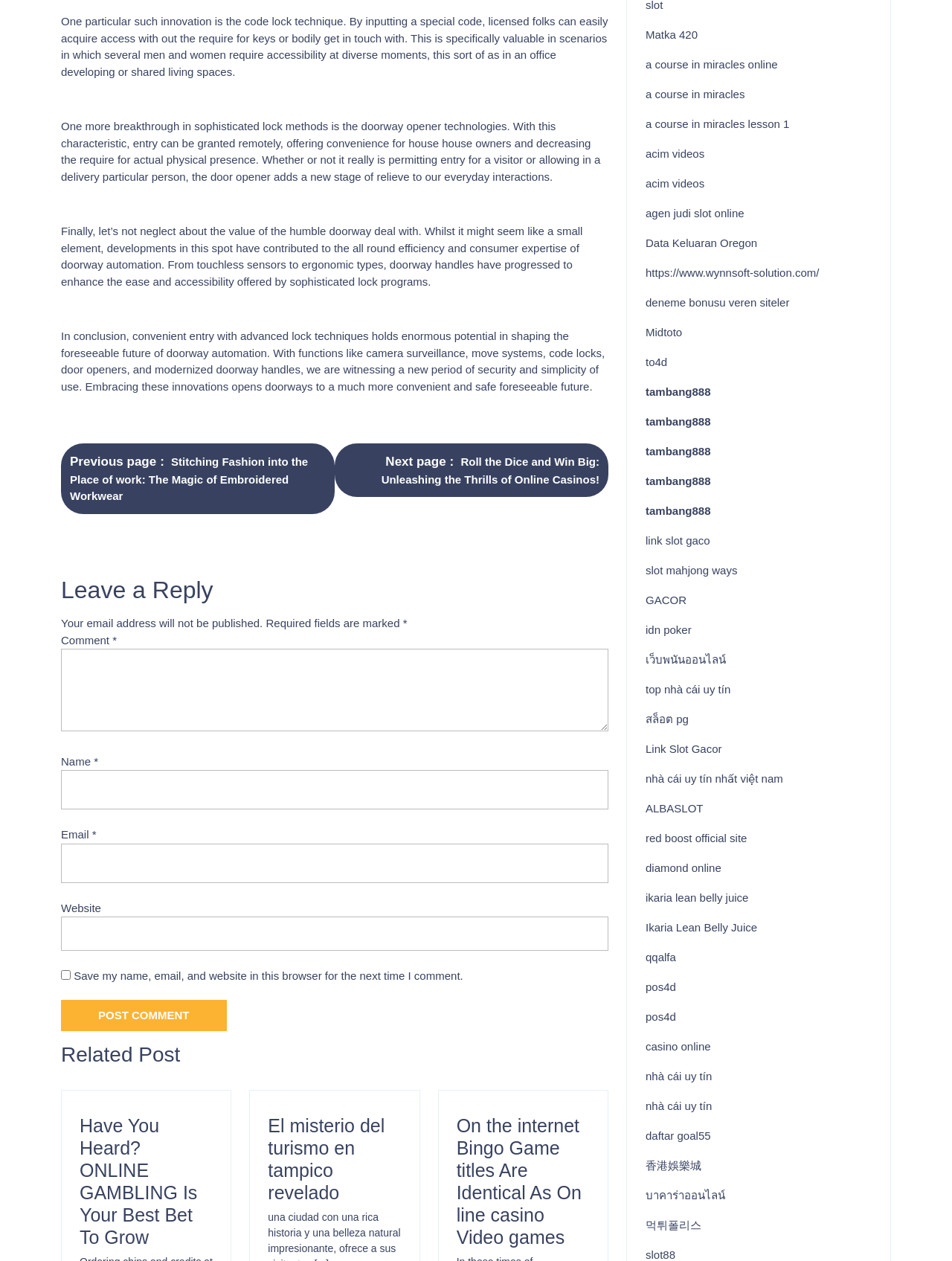How many textboxes are there in the comment section?
Give a single word or phrase as your answer by examining the image.

4